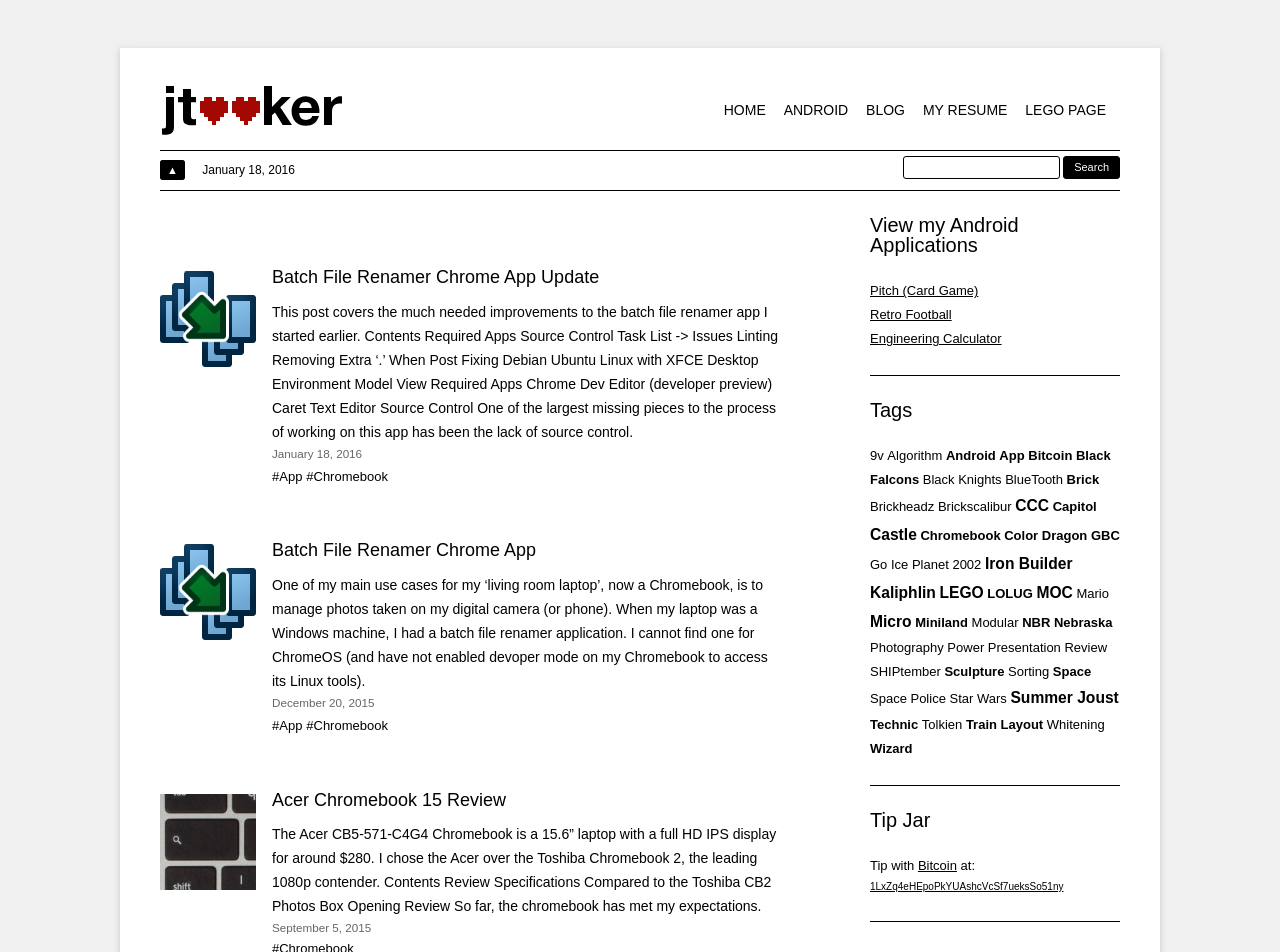Please identify the bounding box coordinates of the element that needs to be clicked to execute the following command: "Click the 'LEGO PAGE' link". Provide the bounding box using four float numbers between 0 and 1, formatted as [left, top, right, bottom].

[0.801, 0.088, 0.864, 0.145]